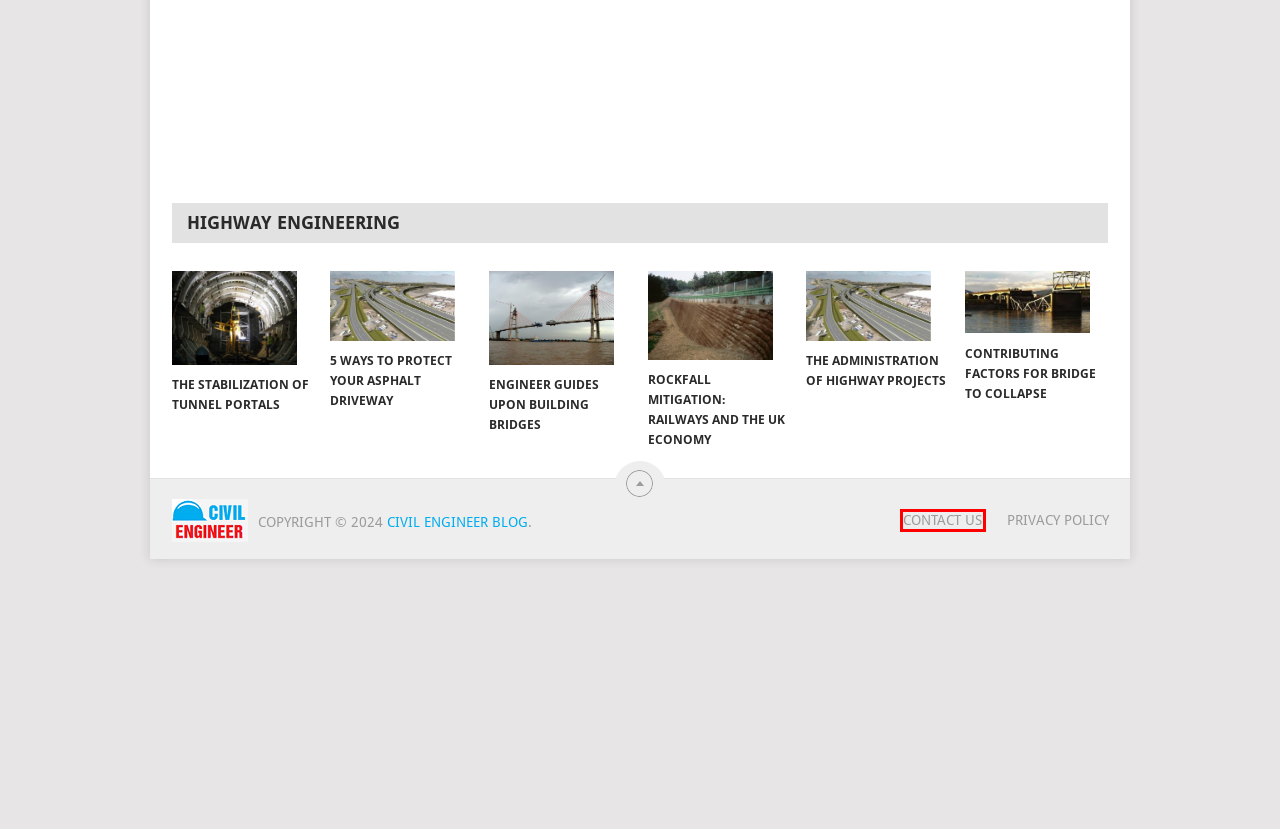You have been given a screenshot of a webpage with a red bounding box around a UI element. Select the most appropriate webpage description for the new webpage that appears after clicking the element within the red bounding box. The choices are:
A. PRIVACY POLICY
B. The Stabilization of Tunnel Portals
C. Rockfall Mitigation: Railways And The UK Economy
D. 5 Ways to Protect Your Asphalt Driveway
E. Contact us
F. Engineer Guides upon Building Bridges
G. Contributing Factors For Bridge To Collapse
H. The Administration of Highway Projects

E